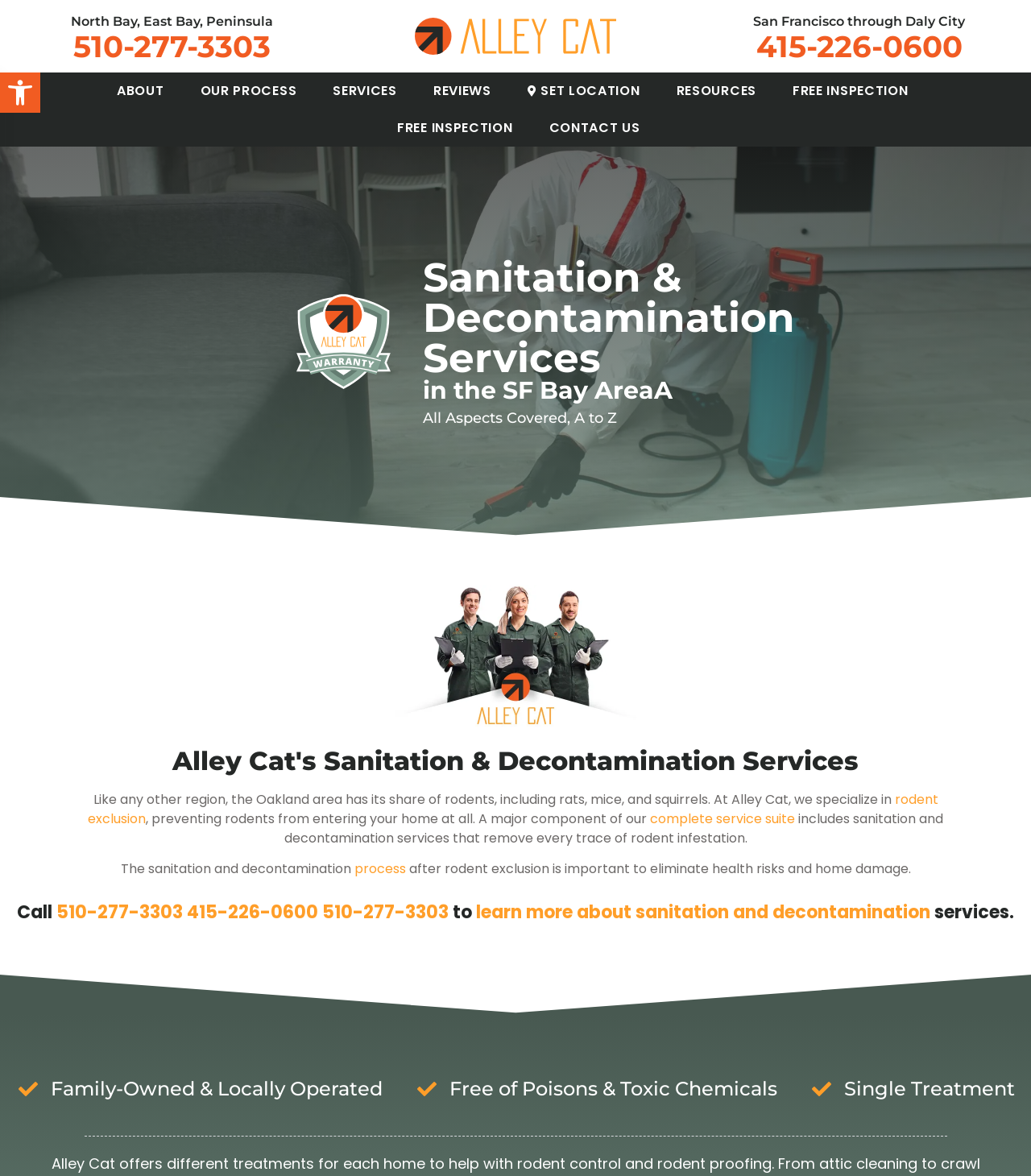Please identify the bounding box coordinates for the region that you need to click to follow this instruction: "Visit the ABOUT page".

[0.102, 0.062, 0.171, 0.093]